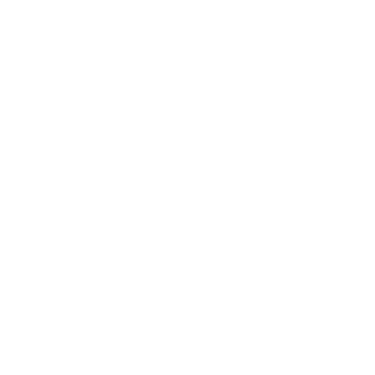Refer to the screenshot and give an in-depth answer to this question: What types of media can the valve handle?

According to the caption, the valve is applicable to various media, including gases and liquids, as specified in the performance specifications provided in the figcaption.